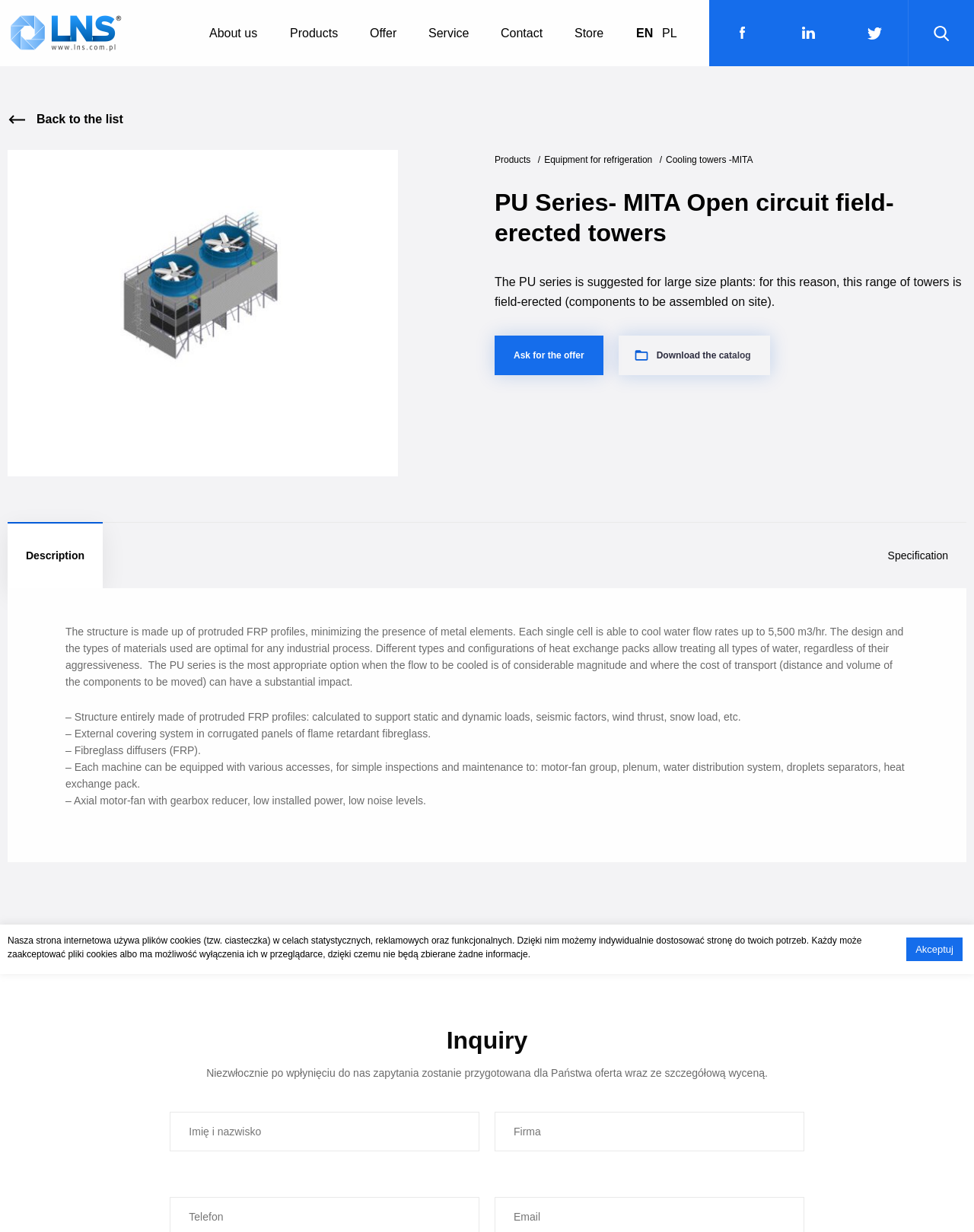What is the maximum water flow rate that each single cell can cool?
Please give a detailed answer to the question using the information shown in the image.

According to the description, each single cell is able to cool water flow rates up to 5,500 m3/hr.